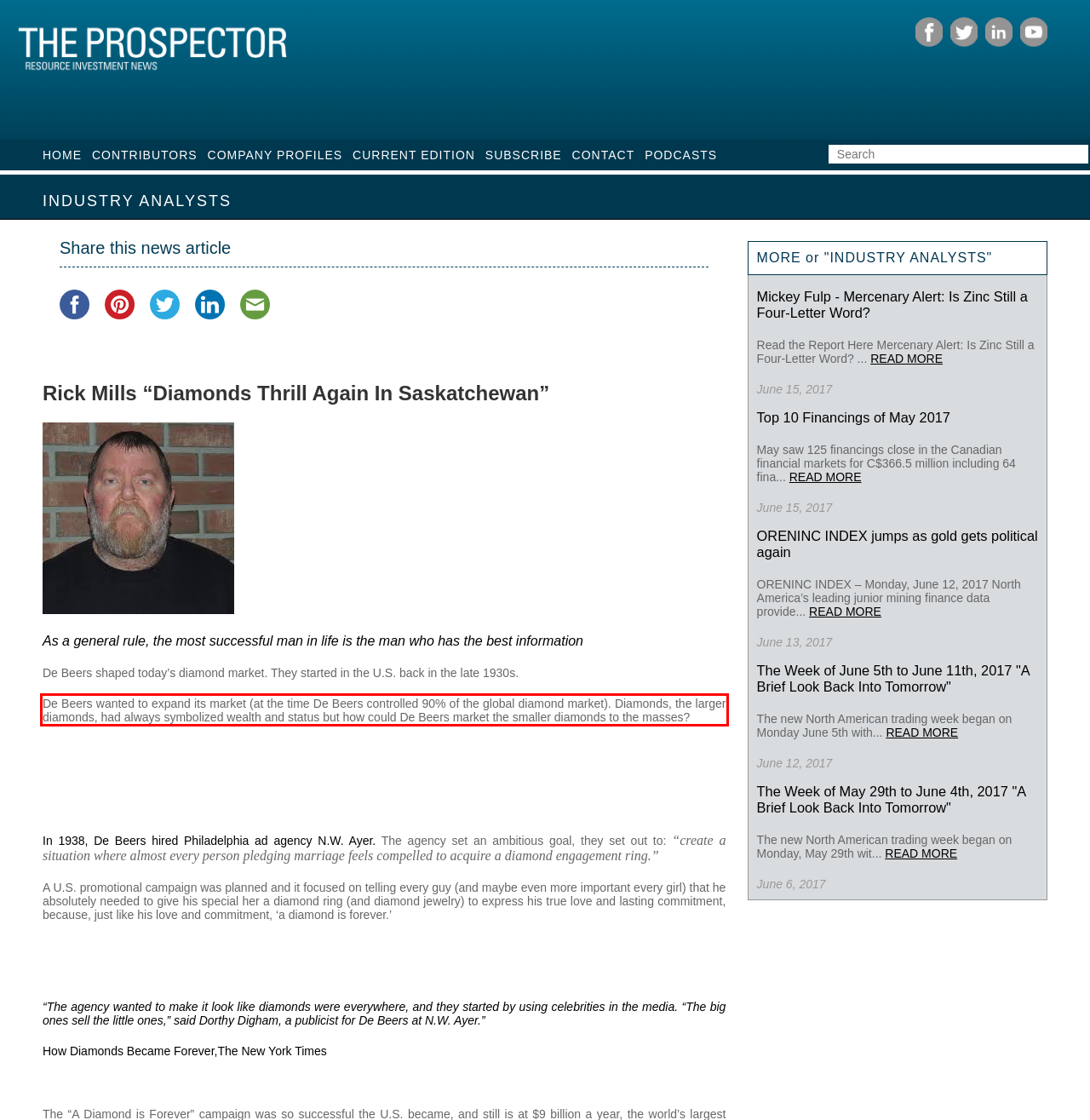Given a webpage screenshot with a red bounding box, perform OCR to read and deliver the text enclosed by the red bounding box.

De Beers wanted to expand its market (at the time De Beers controlled 90% of the global diamond market). Diamonds, the larger diamonds, had always symbolized wealth and status but how could De Beers market the smaller diamonds to the masses?